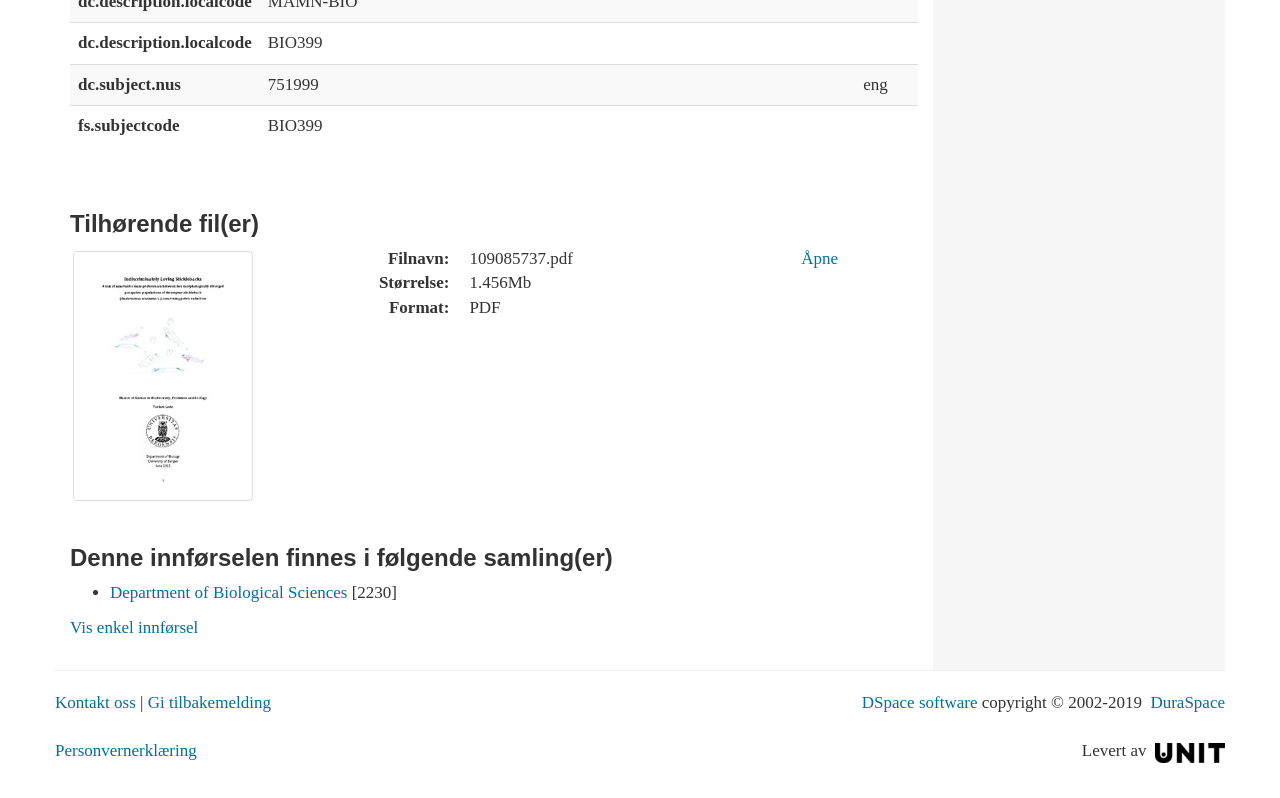Use a single word or phrase to answer the following:
What is the name of the software used to create this webpage?

DSpace